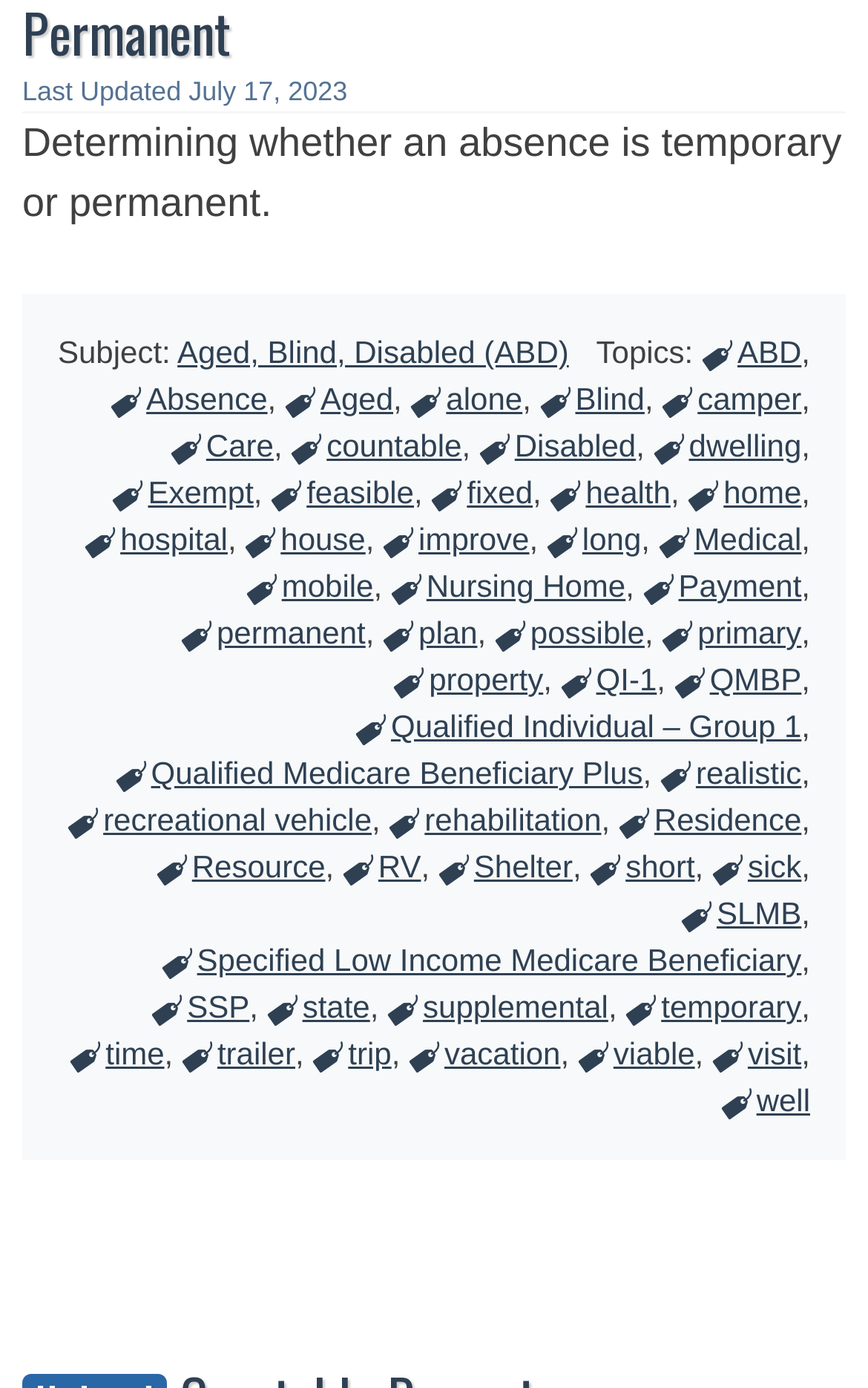Reply to the question below using a single word or brief phrase:
How many links are related to 'Aged'?

2